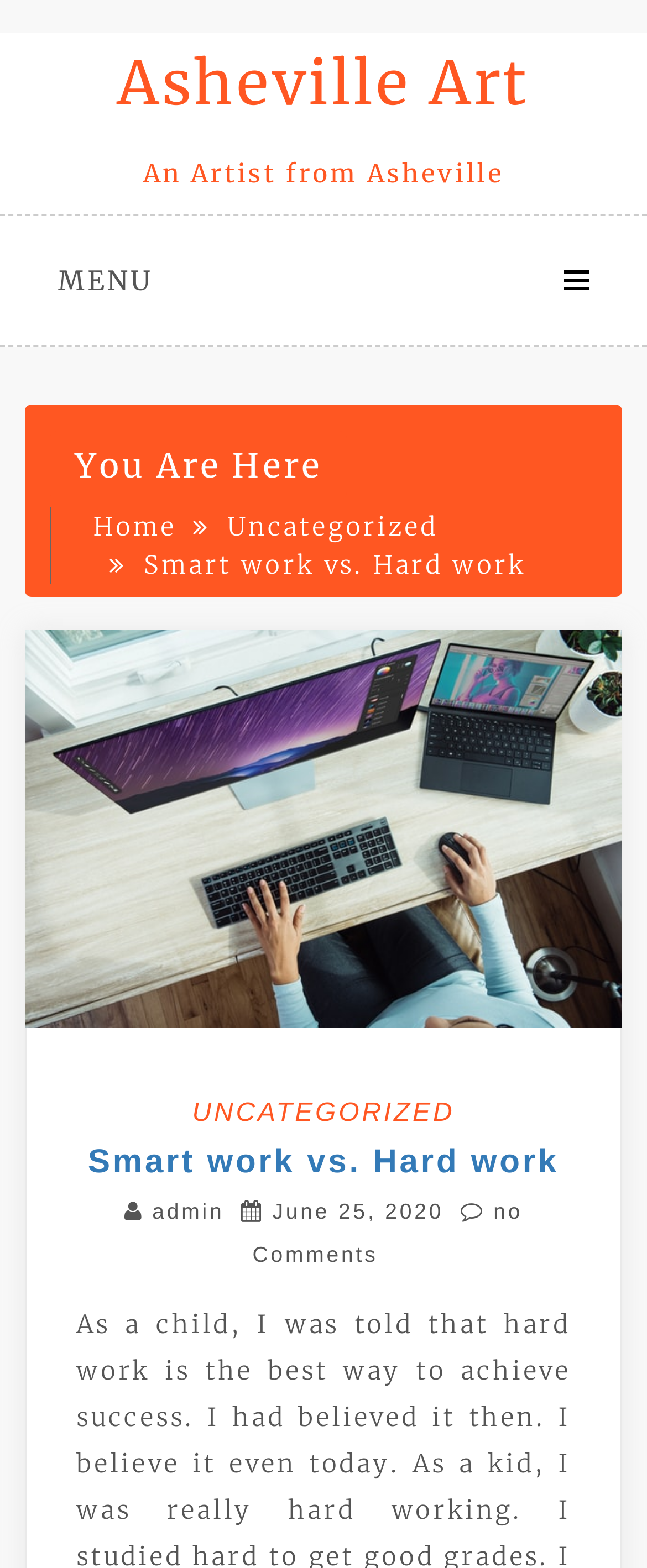What is the main heading of this webpage? Please extract and provide it.

Smart work vs. Hard work